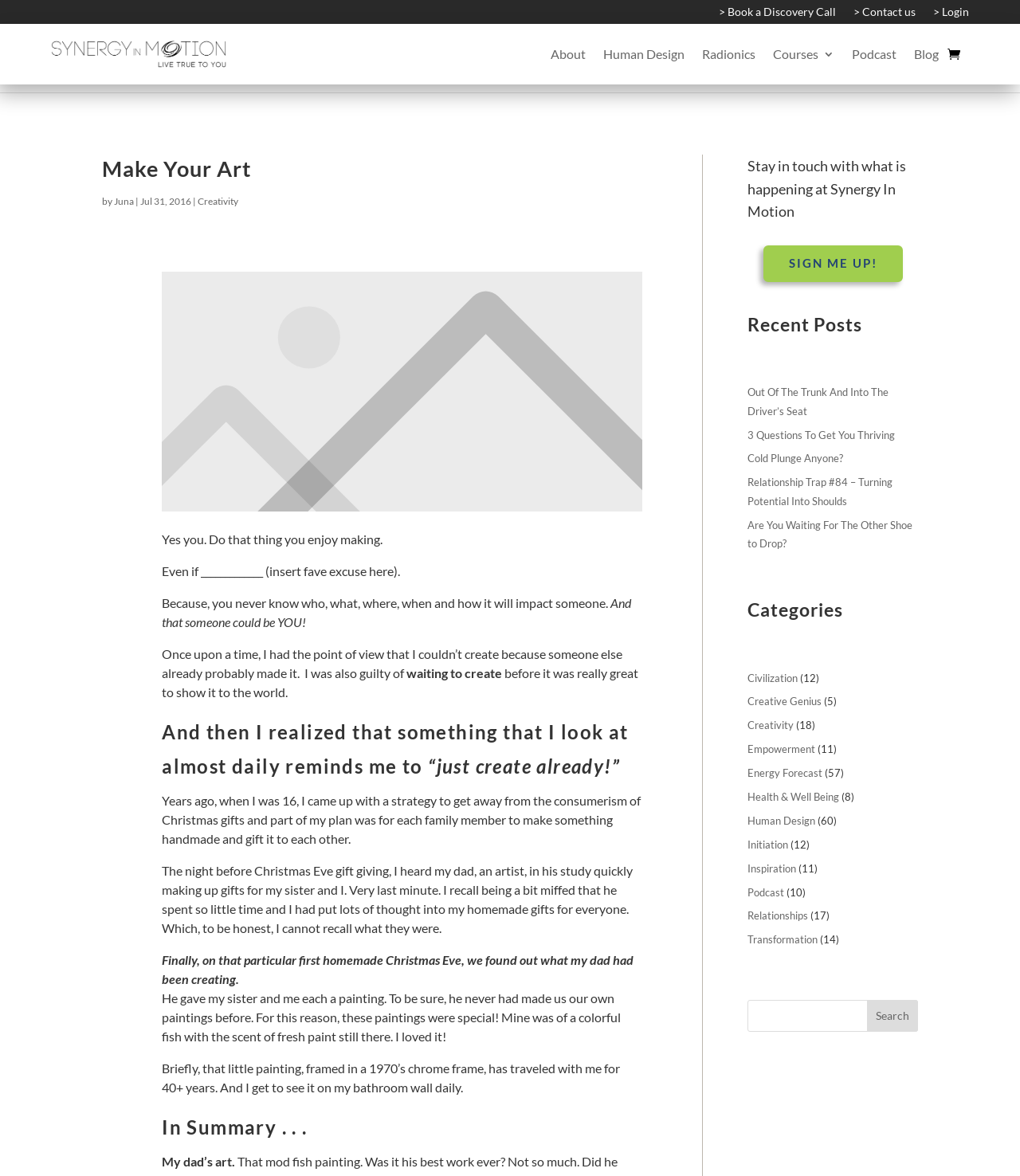Please examine the image and provide a detailed answer to the question: What is the name of the website?

The name of the website can be found in the root element 'Make Your Art - Synergy In Motion' which is focused on the webpage.